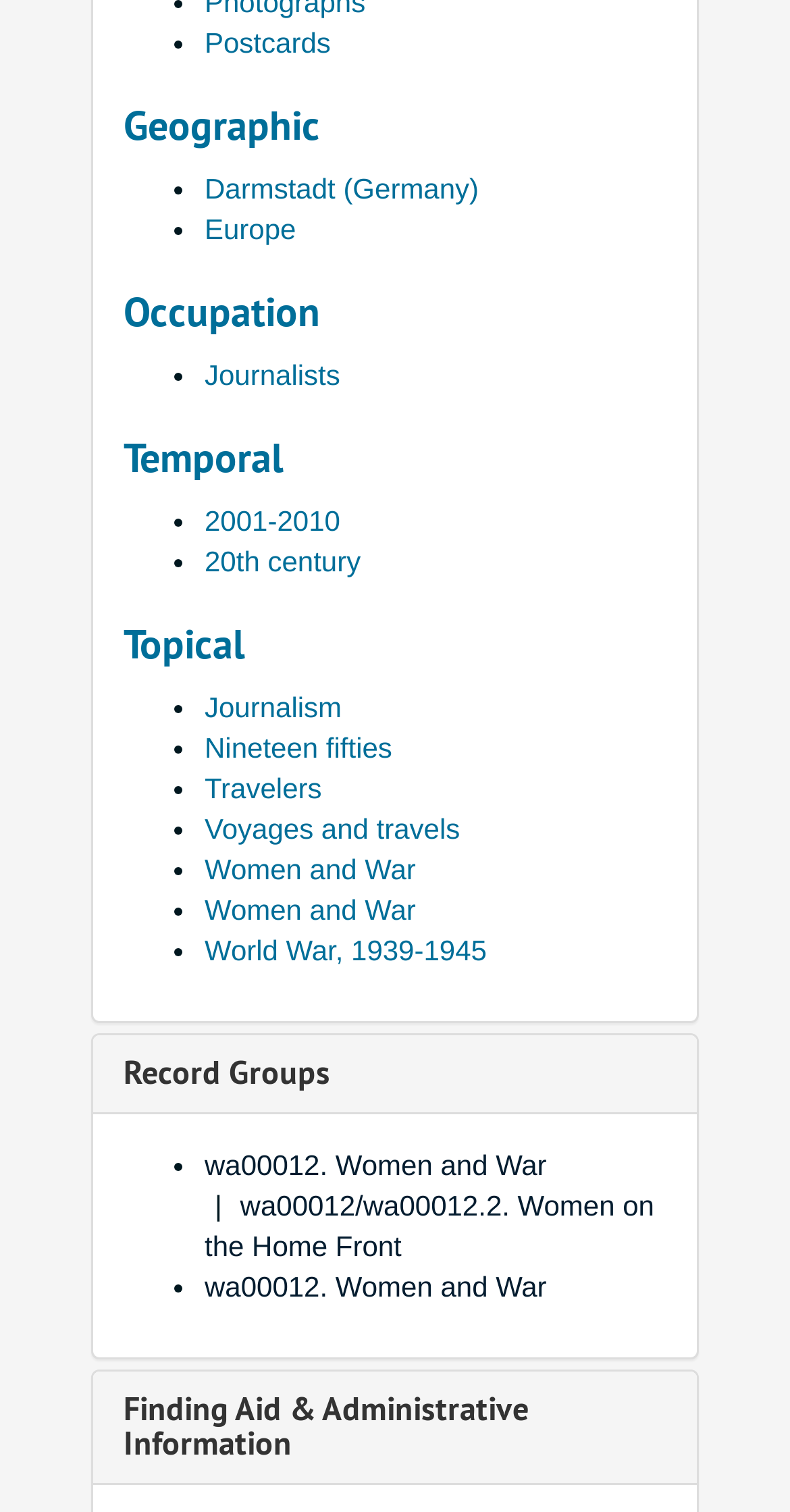Can you find the bounding box coordinates for the element that needs to be clicked to execute this instruction: "Go to Finding Aid & Administrative Information"? The coordinates should be given as four float numbers between 0 and 1, i.e., [left, top, right, bottom].

[0.156, 0.917, 0.669, 0.969]